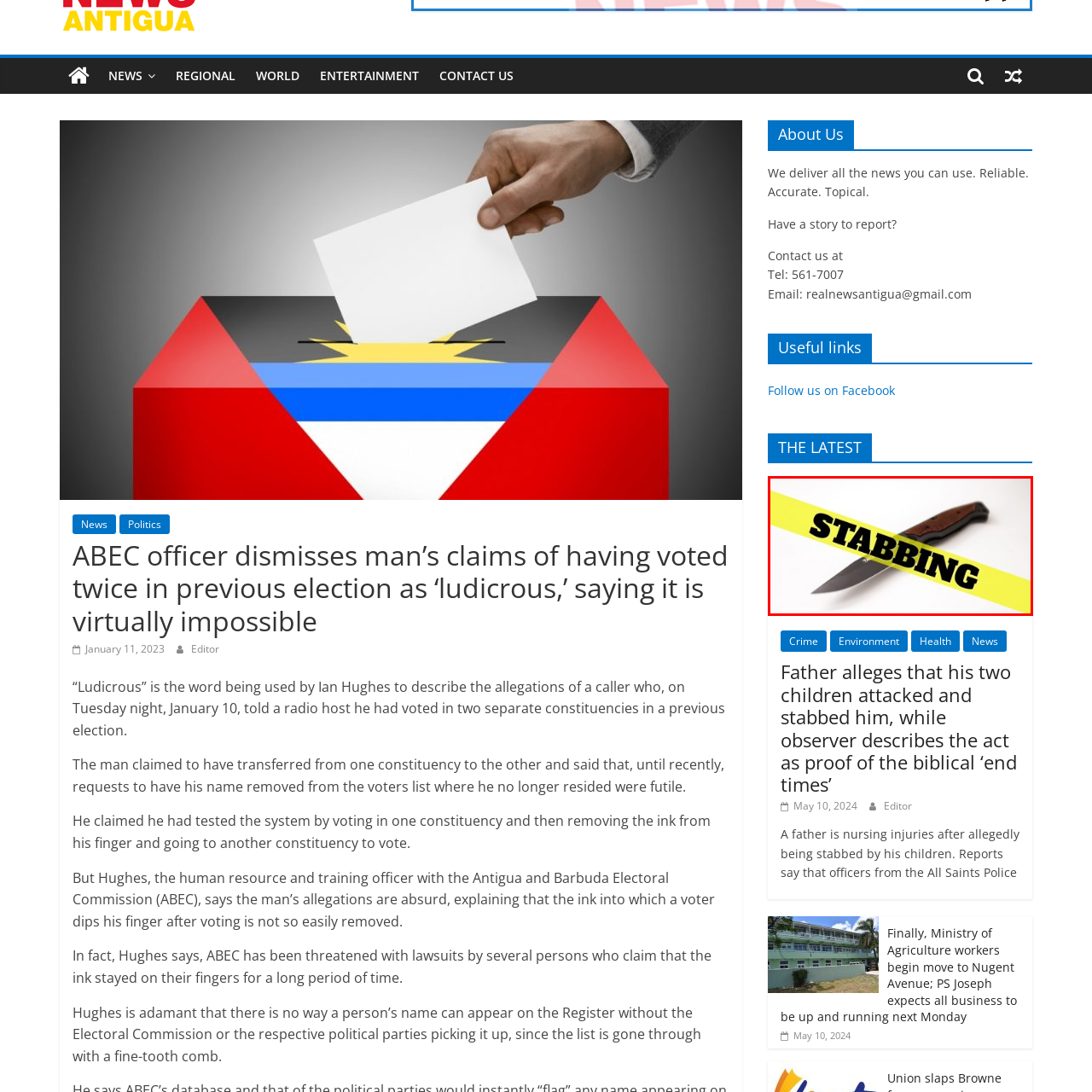Please look at the image within the red bounding box and provide a detailed answer to the following question based on the visual information: What is the knife symbolizing?

The use of a knife as a visual element in the image not only represents the physical act of stabbing but also evokes a sense of concern about safety and familial relationships, which is a key aspect of the article discussing the troubling allegations of domestic violence.